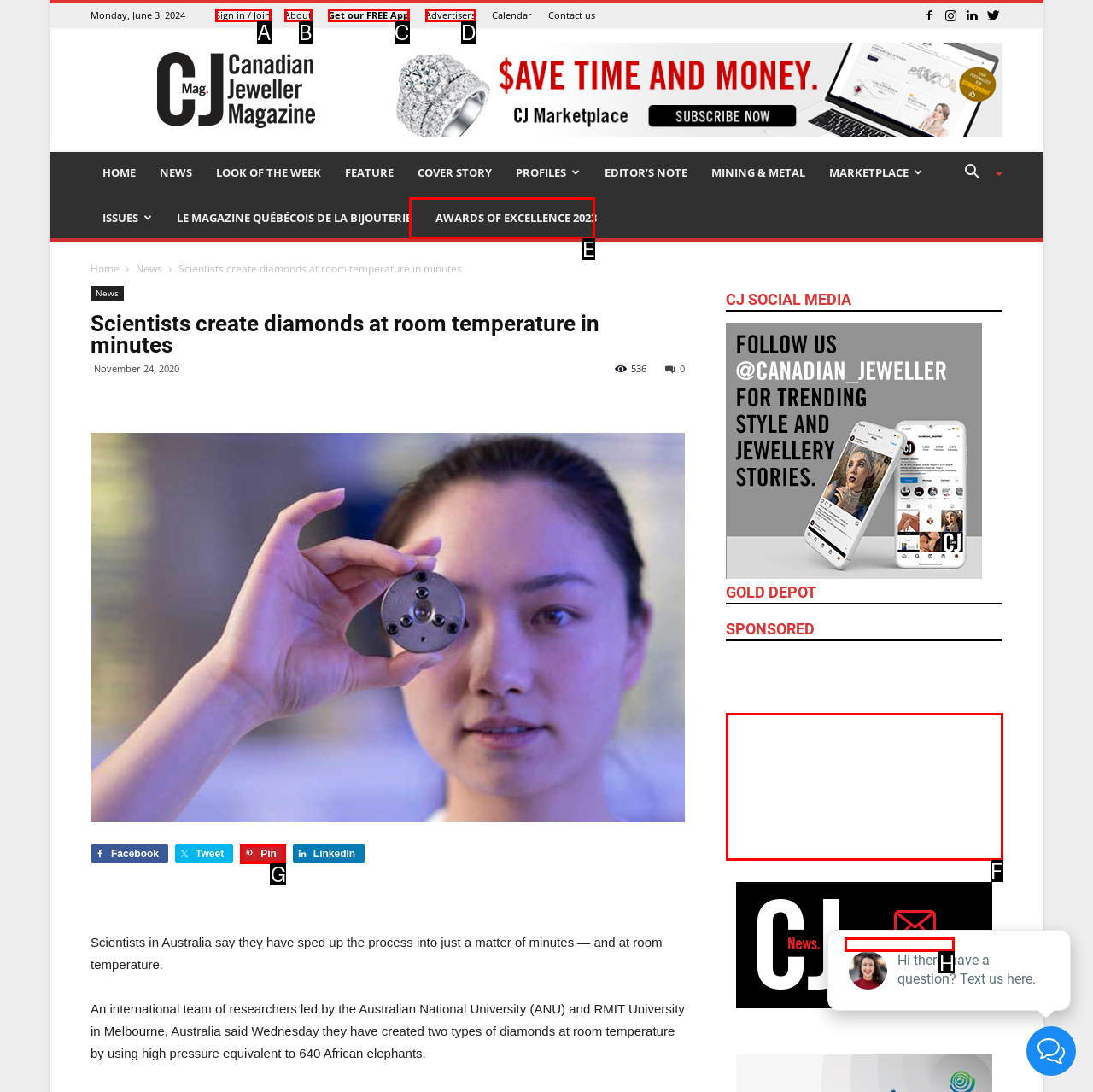Identify the letter that best matches this UI element description: alt="Umicore Jewellery & Industrial Metals"
Answer with the letter from the given options.

F